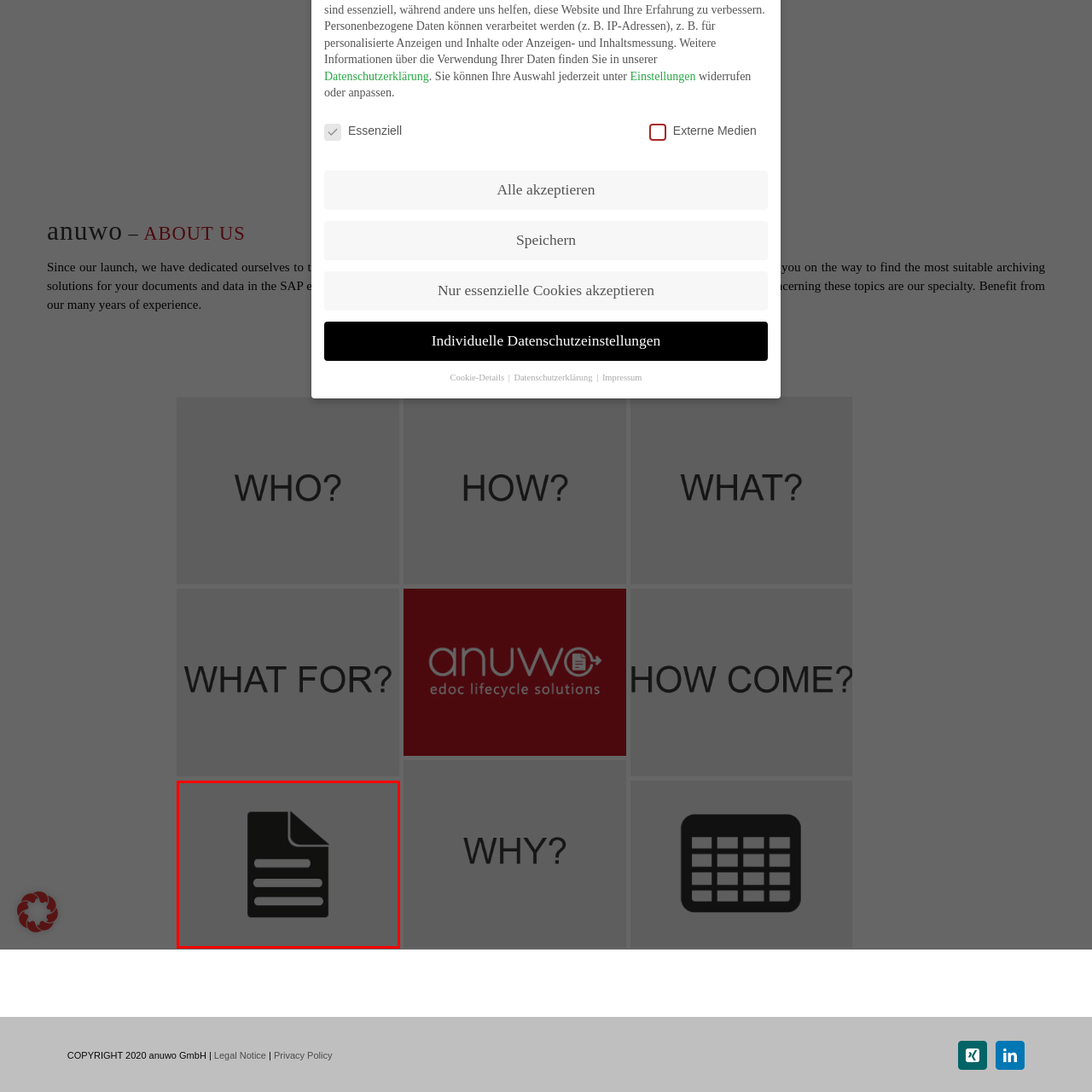Look closely at the zone within the orange frame and give a detailed answer to the following question, grounding your response on the visual details: 
What does the folded corner of the page represent?

The caption describes the image as a simplified icon representing a document, characterized by a page with a folded corner and horizontal lines symbolizing text. This implies that the folded corner of the page is a visual representation of a document.